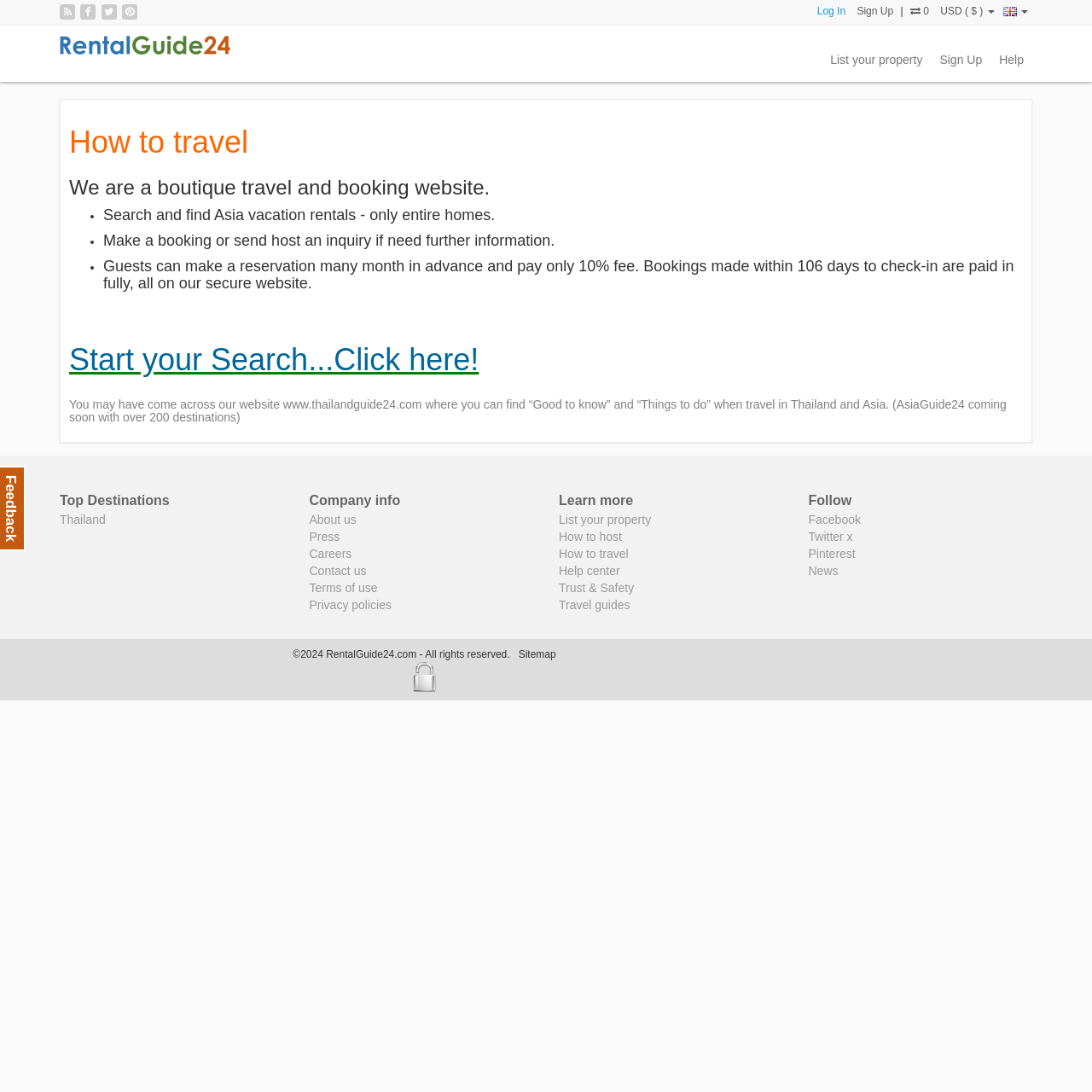Find the bounding box coordinates for the area you need to click to carry out the instruction: "Click on Log In". The coordinates should be four float numbers between 0 and 1, indicated as [left, top, right, bottom].

[0.748, 0.005, 0.774, 0.016]